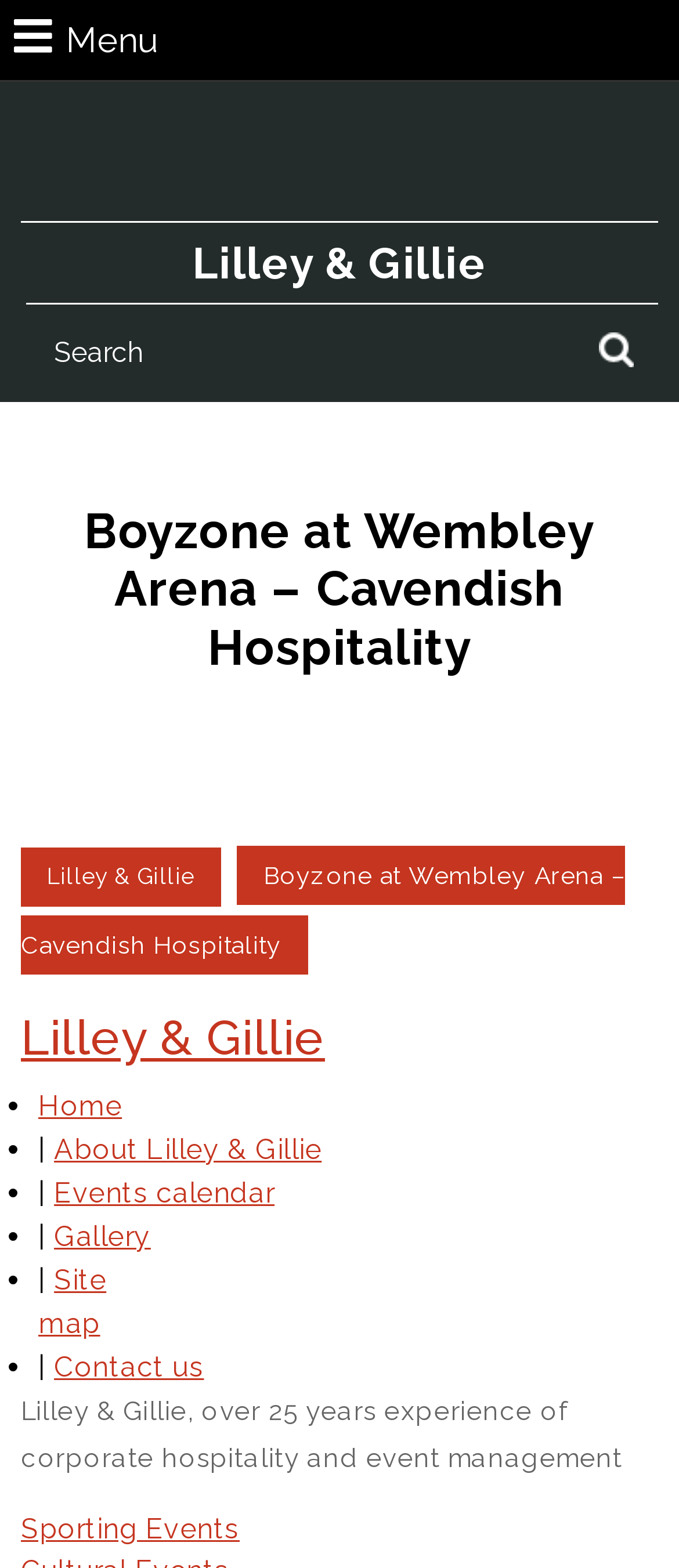Indicate the bounding box coordinates of the element that must be clicked to execute the instruction: "Contact us". The coordinates should be given as four float numbers between 0 and 1, i.e., [left, top, right, bottom].

[0.08, 0.861, 0.3, 0.882]